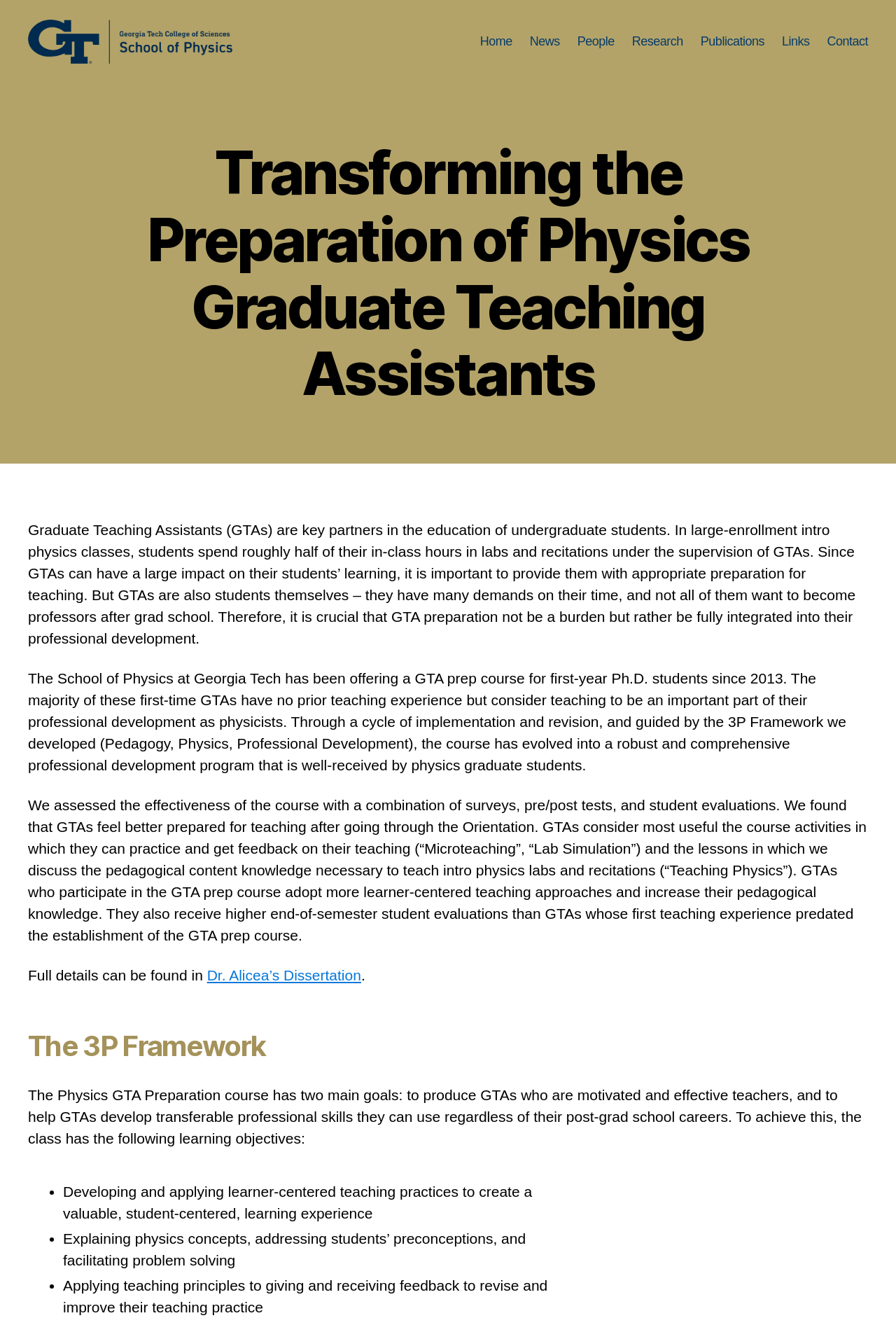Describe all significant elements and features of the webpage.

This webpage is about transforming the preparation of physics graduate teaching assistants at Georgia Tech. At the top left, there is a link and an image with the text "Physics Education Research at Georgia Tech". 

Below this, there is a horizontal navigation bar with links to "Home", "News", "People", "Research", "Publications", "Links", and "Contact". 

The main content of the page is divided into sections. The first section has a heading "Transforming the Preparation of Physics Graduate Teaching Assistants" and three paragraphs of text. The text explains the importance of providing graduate teaching assistants (GTAs) with appropriate preparation for teaching, as they have a large impact on their students' learning. It also describes a GTA prep course offered by the School of Physics at Georgia Tech, which has evolved into a robust and comprehensive professional development program.

The next section has a heading "The 3P Framework" and describes the learning objectives of the Physics GTA Preparation course. The objectives are listed in bullet points, including developing and applying learner-centered teaching practices, explaining physics concepts, and facilitating problem solving.

Throughout the page, there are no images other than the one at the top left. The layout is clean, with clear headings and concise text.